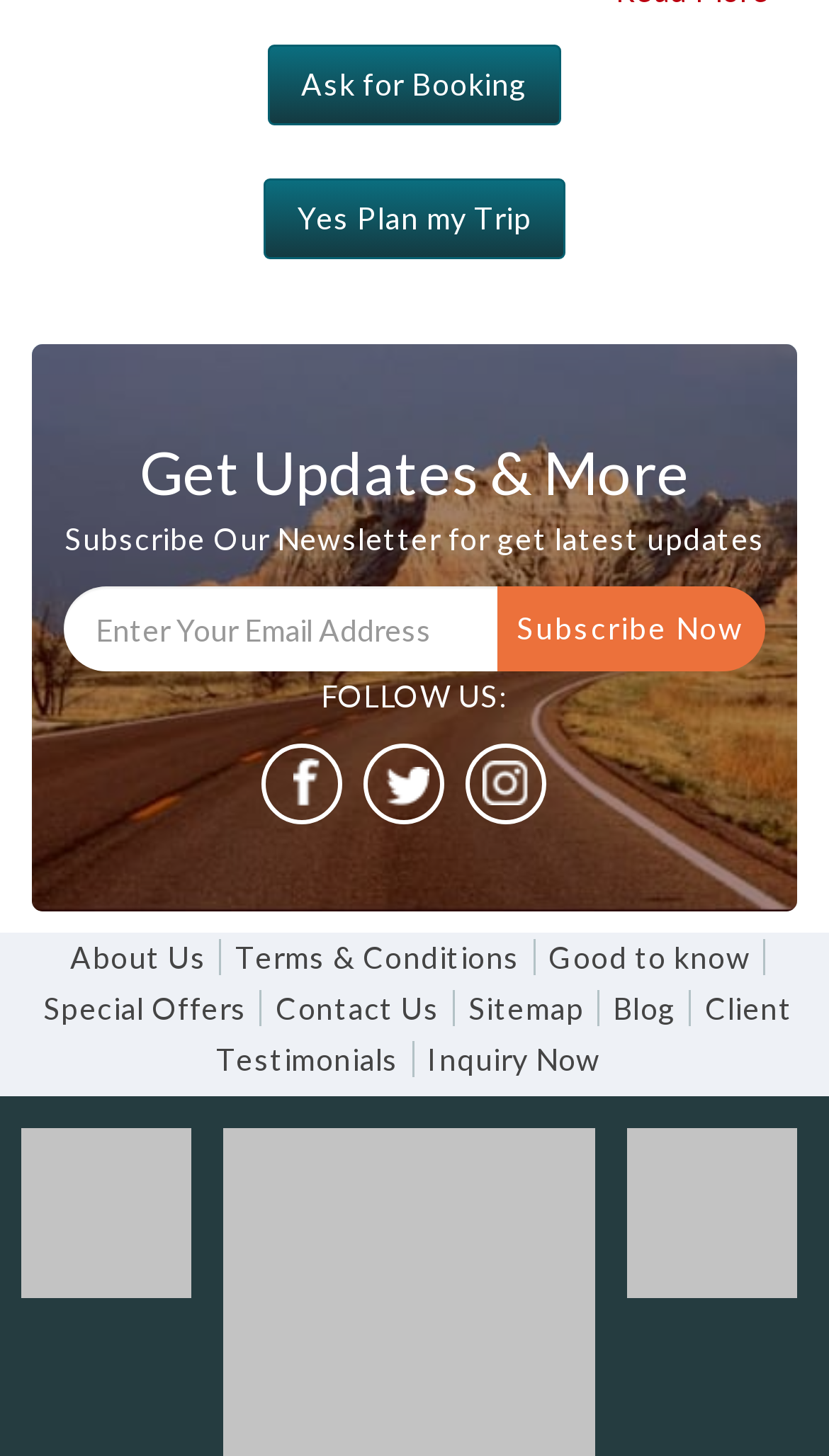Can you find the bounding box coordinates of the area I should click to execute the following instruction: "Click on Ask for Booking"?

[0.322, 0.031, 0.678, 0.087]